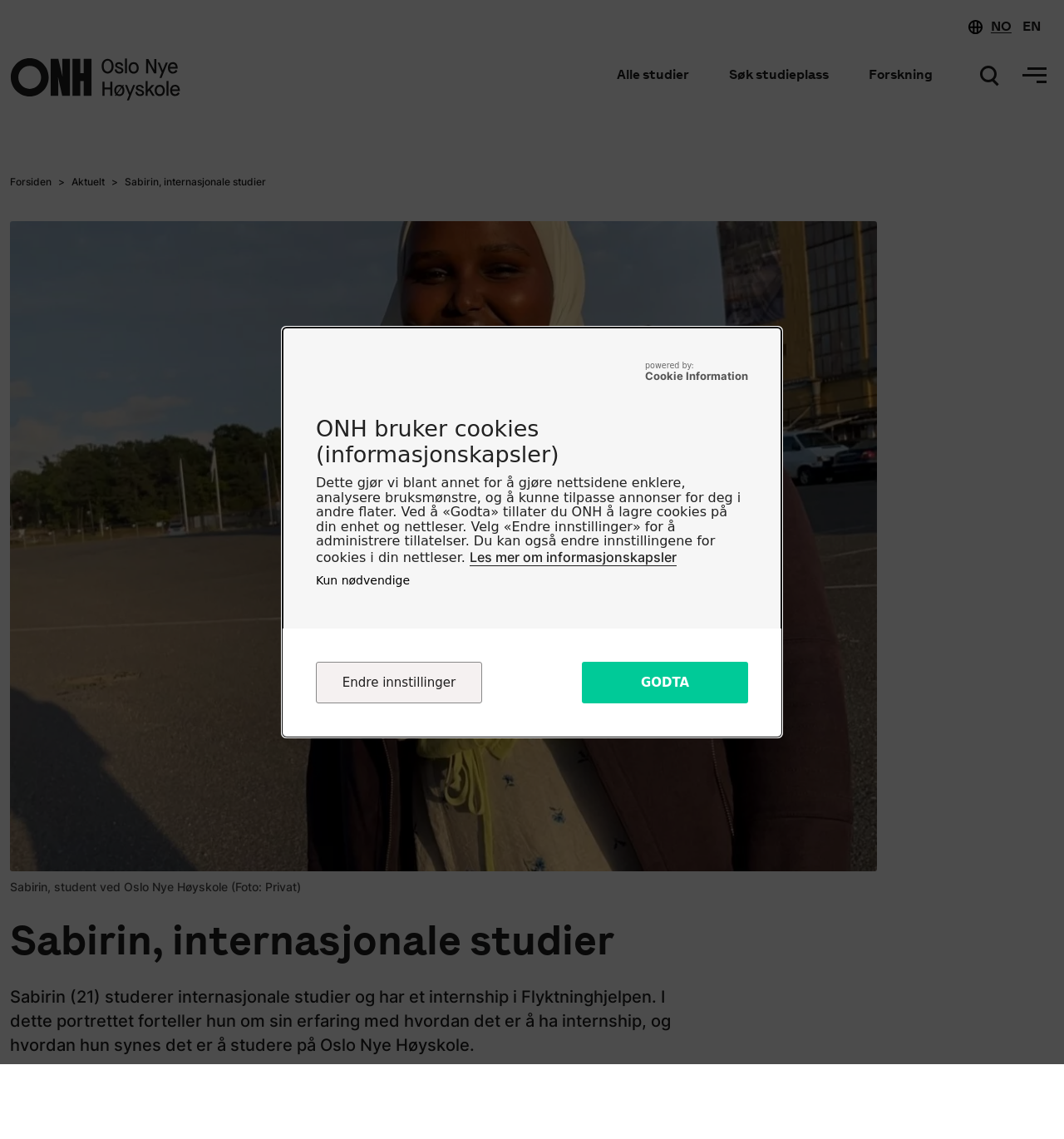Return the bounding box coordinates of the UI element that corresponds to this description: "Godta". The coordinates must be given as four float numbers in the range of 0 and 1, [left, top, right, bottom].

[0.547, 0.581, 0.703, 0.618]